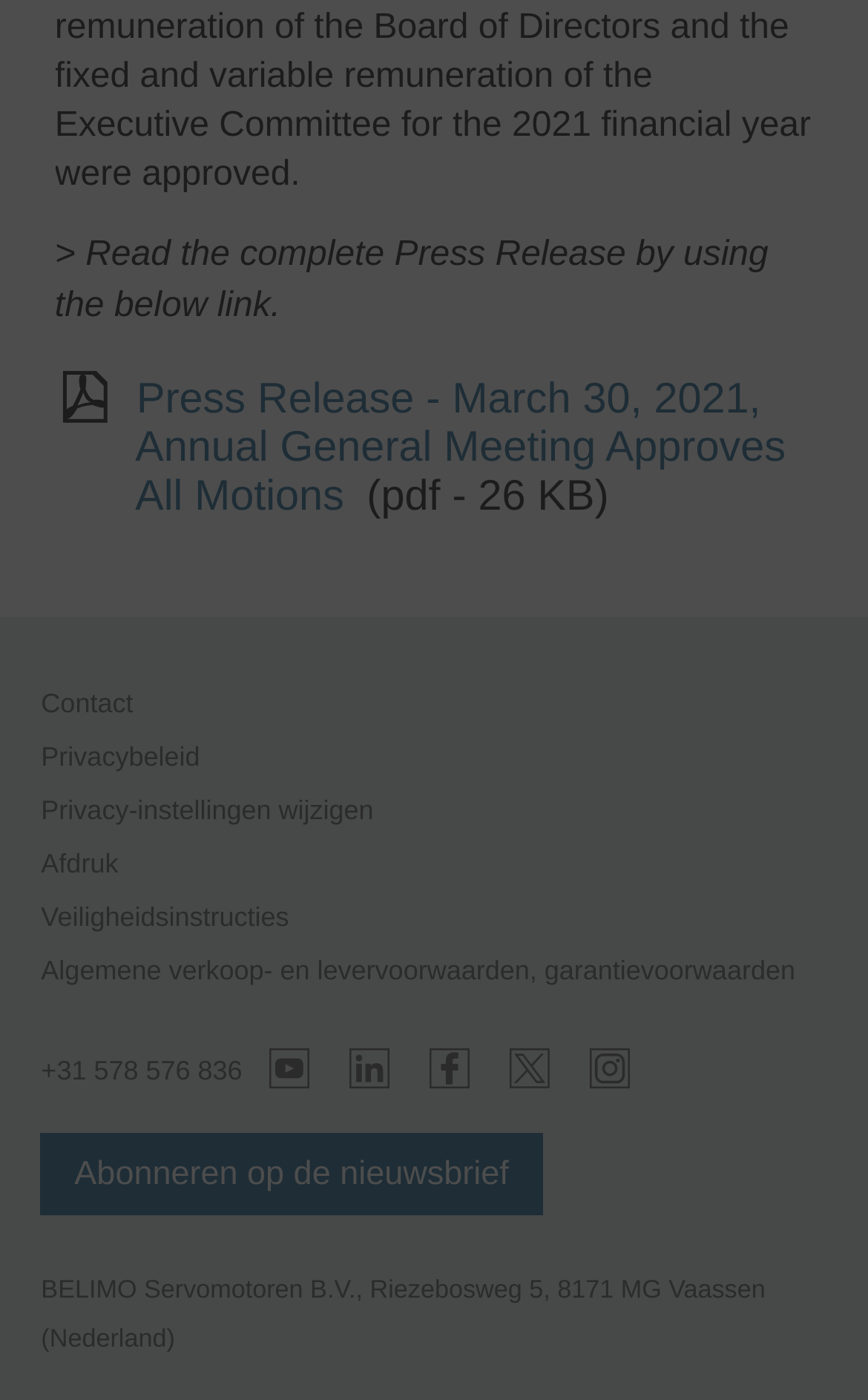Pinpoint the bounding box coordinates of the element that must be clicked to accomplish the following instruction: "Click on OCTOBER 2016". The coordinates should be in the format of four float numbers between 0 and 1, i.e., [left, top, right, bottom].

None